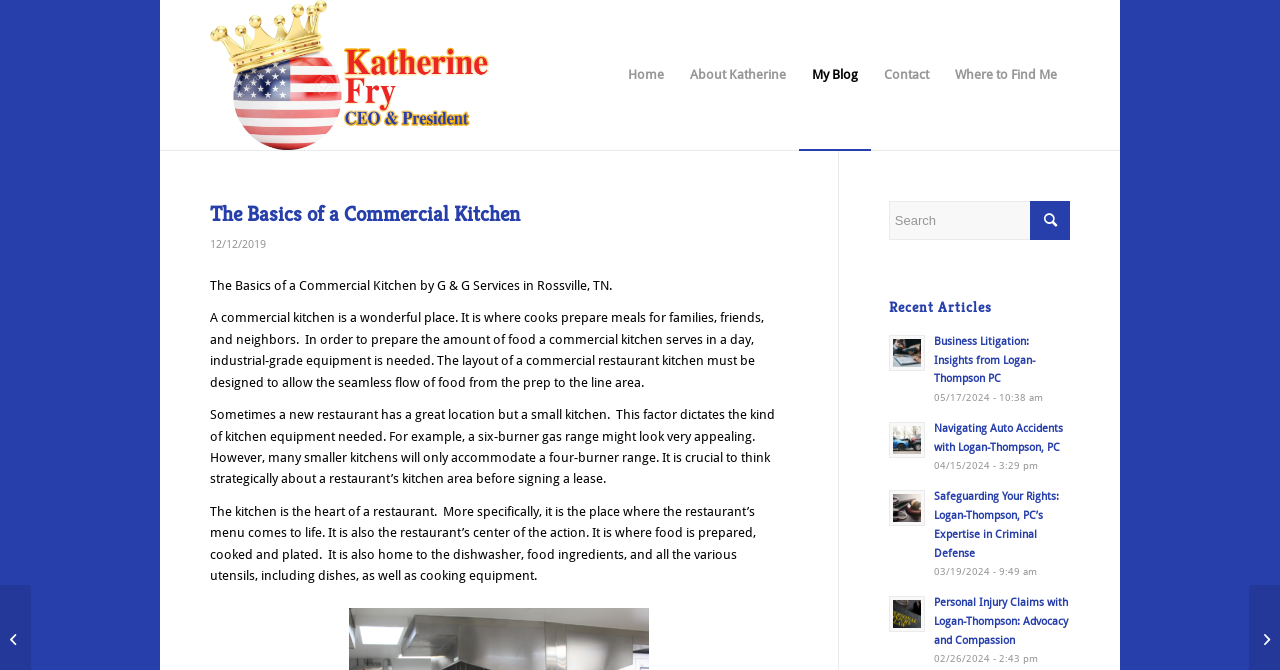Utilize the details in the image to thoroughly answer the following question: What is the purpose of a commercial kitchen?

According to the text on the webpage, 'A commercial kitchen is a wonderful place. It is where cooks prepare meals for families, friends, and neighbors.' This suggests that the primary purpose of a commercial kitchen is to prepare meals for others.